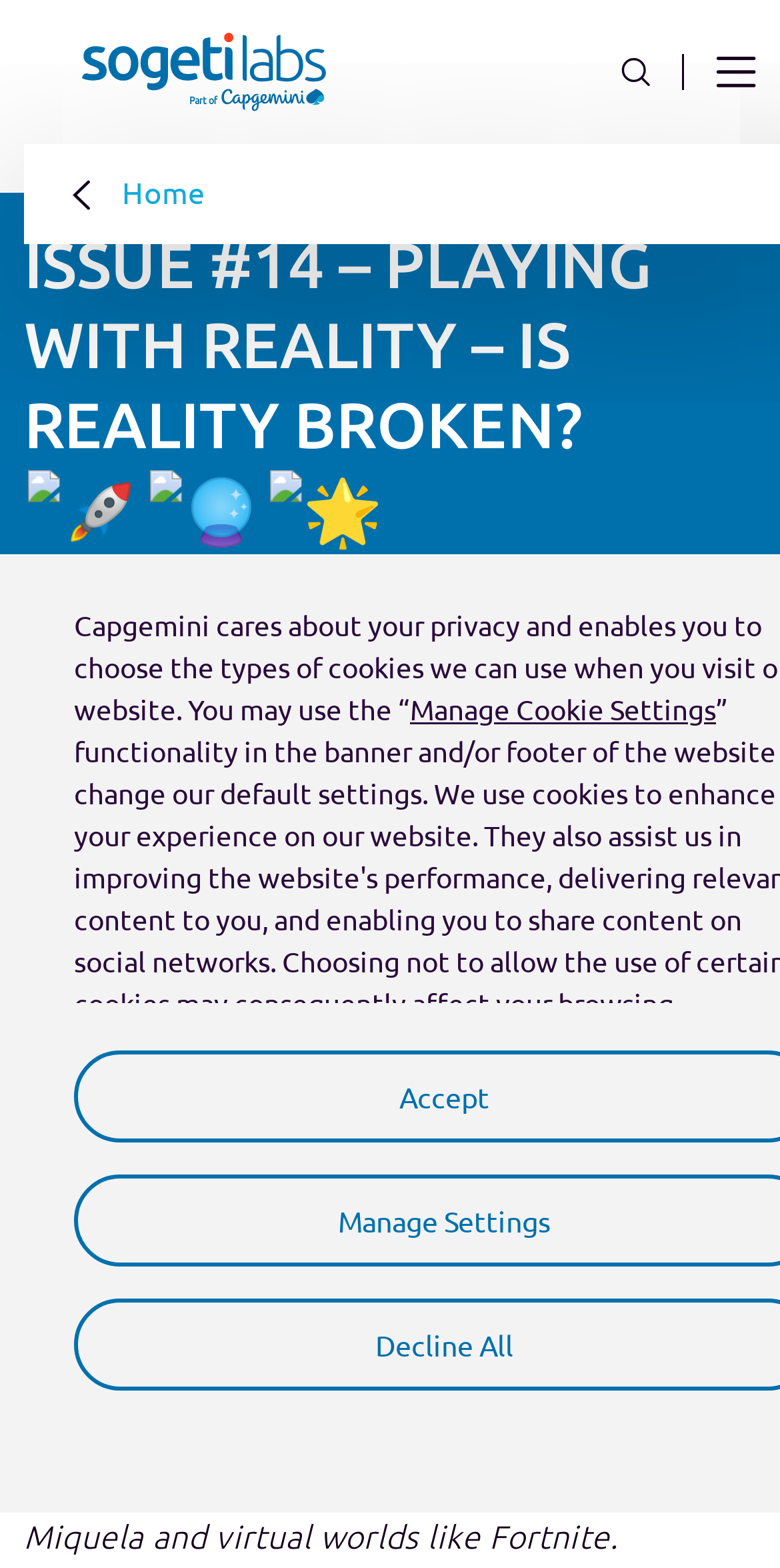Based on the visual content of the image, answer the question thoroughly: What is the topic of the book?

The topic of the book is mentioned in the static text element, which describes the book as being about synthetic media and how humans continuously manipulate reality.